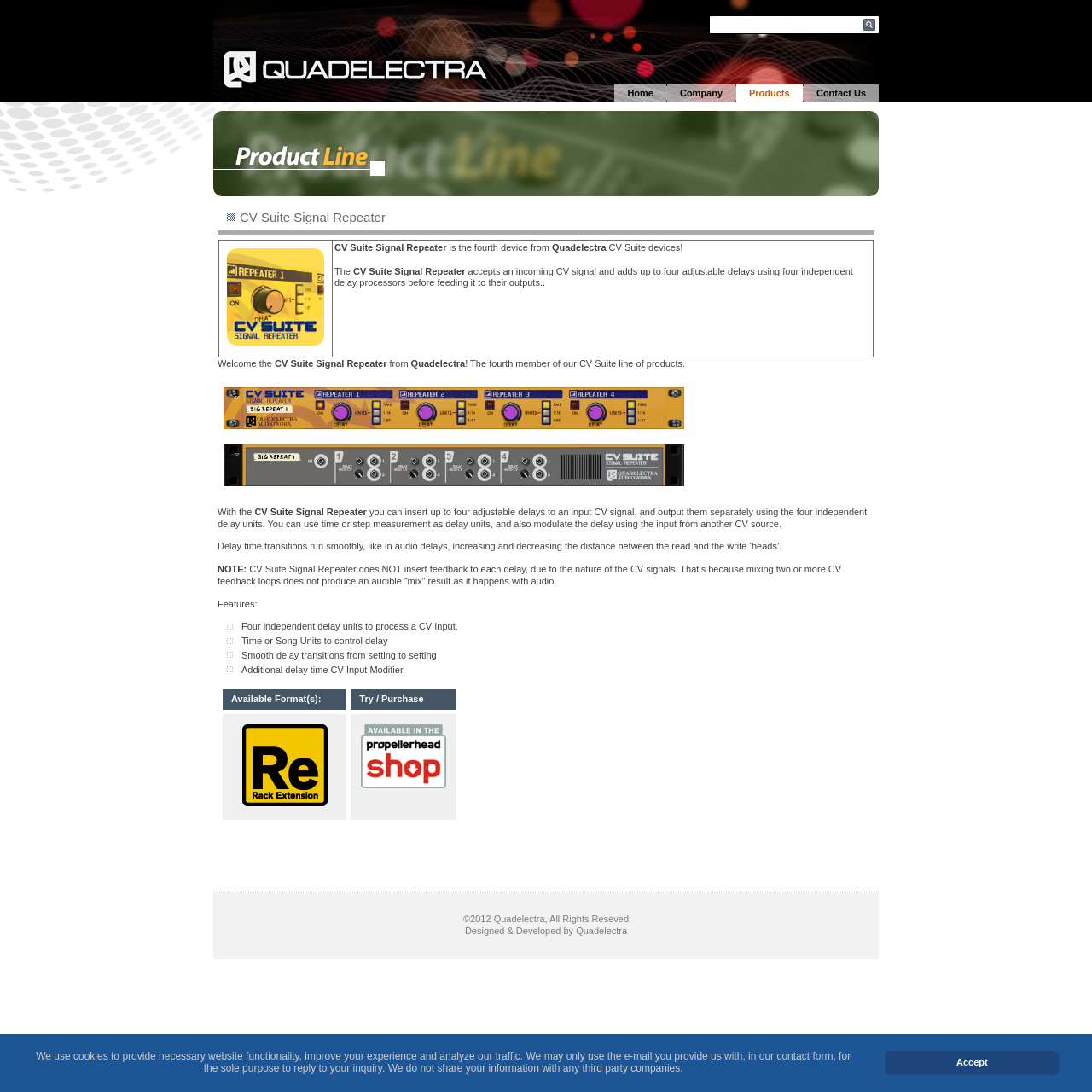Elaborate on the information and visuals displayed on the webpage.

The webpage is about Quadelectra Audioworx, a branch of Quadelectra Designs & Developments that focuses on applications and plugins for audio professionals, musicians, and sound engineers. 

At the top of the page, there is a navigation menu with five links: "Home", "Company", "Products", and "Contact Us". Below the navigation menu, there is a layout table that occupies most of the page. 

The main content of the page is an article about the "CV Suite Signal Repeater", a device from Quadelectra CV Suite devices. The article has a heading "CV Suite Signal Repeater" and a table with an image and a description of the device. The description explains that the device accepts an incoming CV signal and adds up to four adjustable delays using four independent delay processors before feeding it to their outputs.

Below the table, there are several paragraphs of text that provide more information about the device, including its features and how it works. The text is divided into sections with headings, and there are several images scattered throughout the text.

At the bottom of the page, there is a section with copyright information, a statement about the use of cookies, and a link to accept the terms.